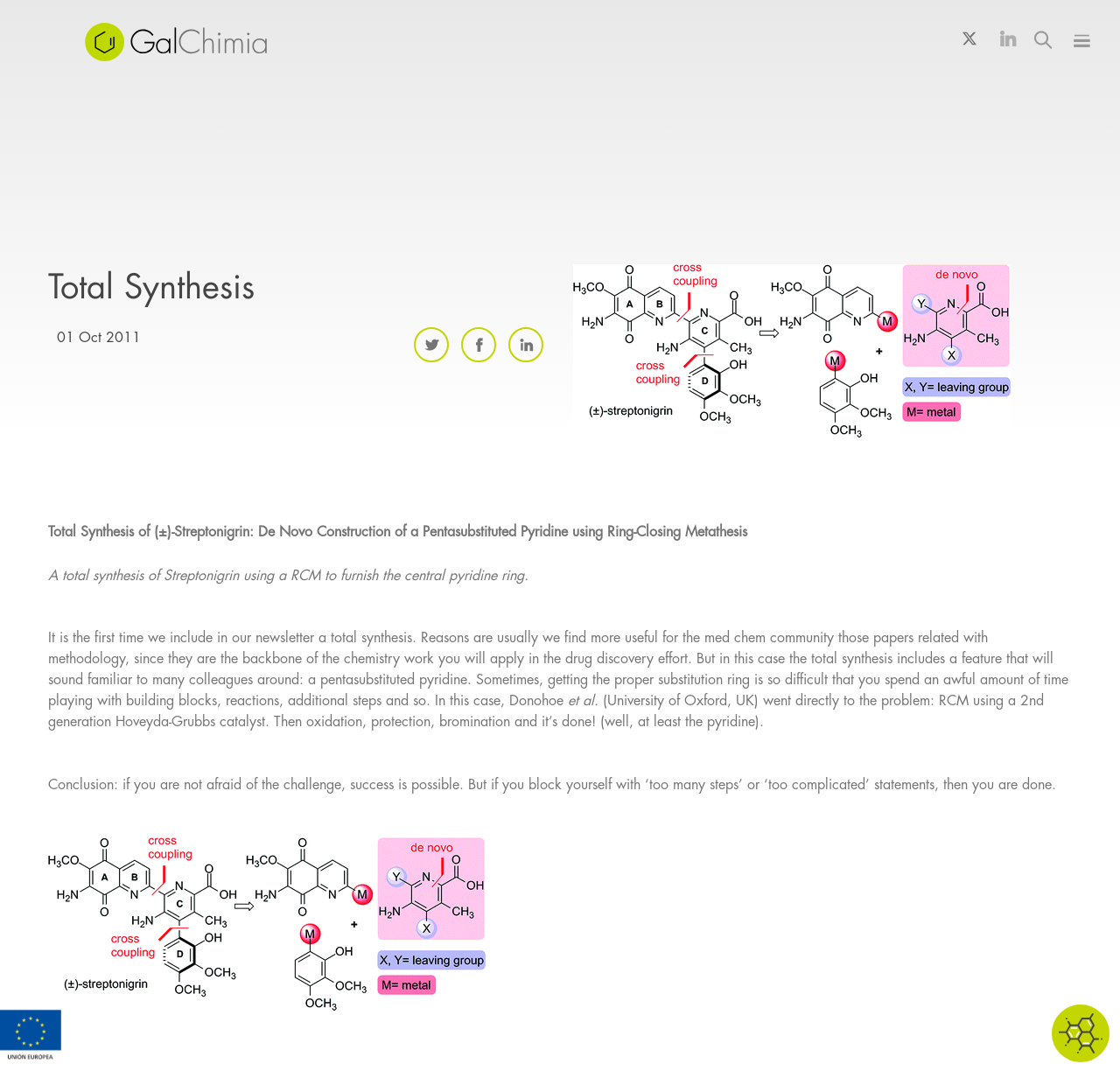Generate a comprehensive description of the webpage.

The webpage appears to be a scientific article or blog post from GalChimia, a chemical services company. At the top left, there is a logo of GalChimia, accompanied by a link to the company's homepage. To the right of the logo, there are several links to different sections of the website, including "Why GalChimia", "Chemical Services", "Chemical Products", "Collaborations", and more.

Below the top navigation bar, there is a heading that reads "Total Synthesis". This is followed by a series of social media links, represented by icons, and a date "01 Oct 2011". The main content of the article begins with a title "Total Synthesis of (±)-Streptonigrin: De Novo Construction of a Pentasubstituted Pyridine using Ring-Closing Metathesis", which is a summary of the article's topic.

The article itself is divided into several paragraphs, discussing the total synthesis of Streptonigrin, a chemical compound. The text explains the challenges of synthesizing a pentasubstituted pyridine ring and how the authors of the study used a ring-closing metathesis (RCM) reaction to achieve this. The article also includes a blockquote with a brief summary of the study.

At the bottom of the page, there is a link to an unknown destination, accompanied by an image. There are also several language selection links, allowing users to switch between different languages. Finally, at the very bottom of the page, there is a logo of the European Union, indicating that the company has received funding from the EU.